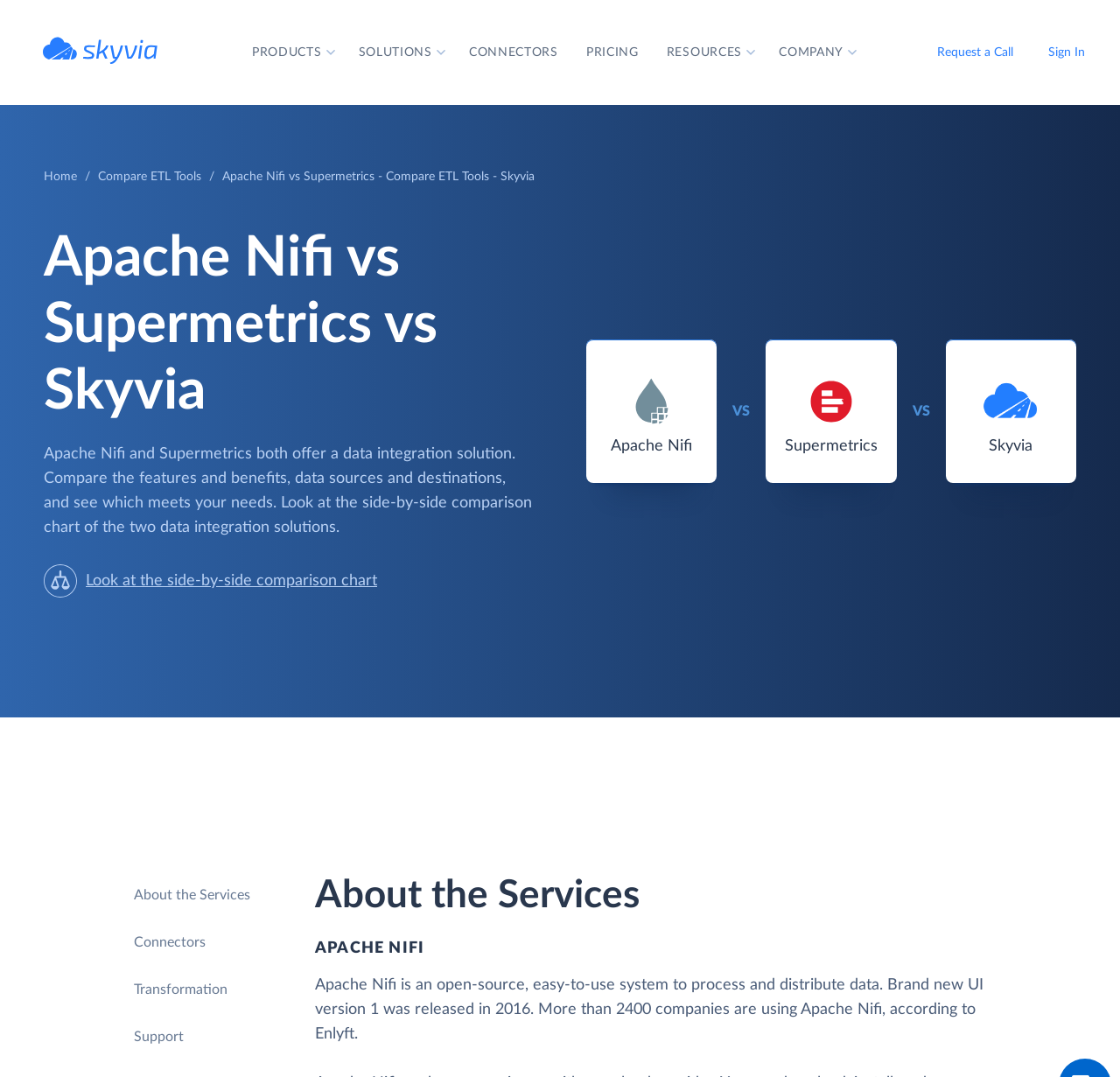Please find the bounding box coordinates of the element that needs to be clicked to perform the following instruction: "Explore the Connectors". The bounding box coordinates should be four float numbers between 0 and 1, represented as [left, top, right, bottom].

[0.406, 0.0, 0.511, 0.097]